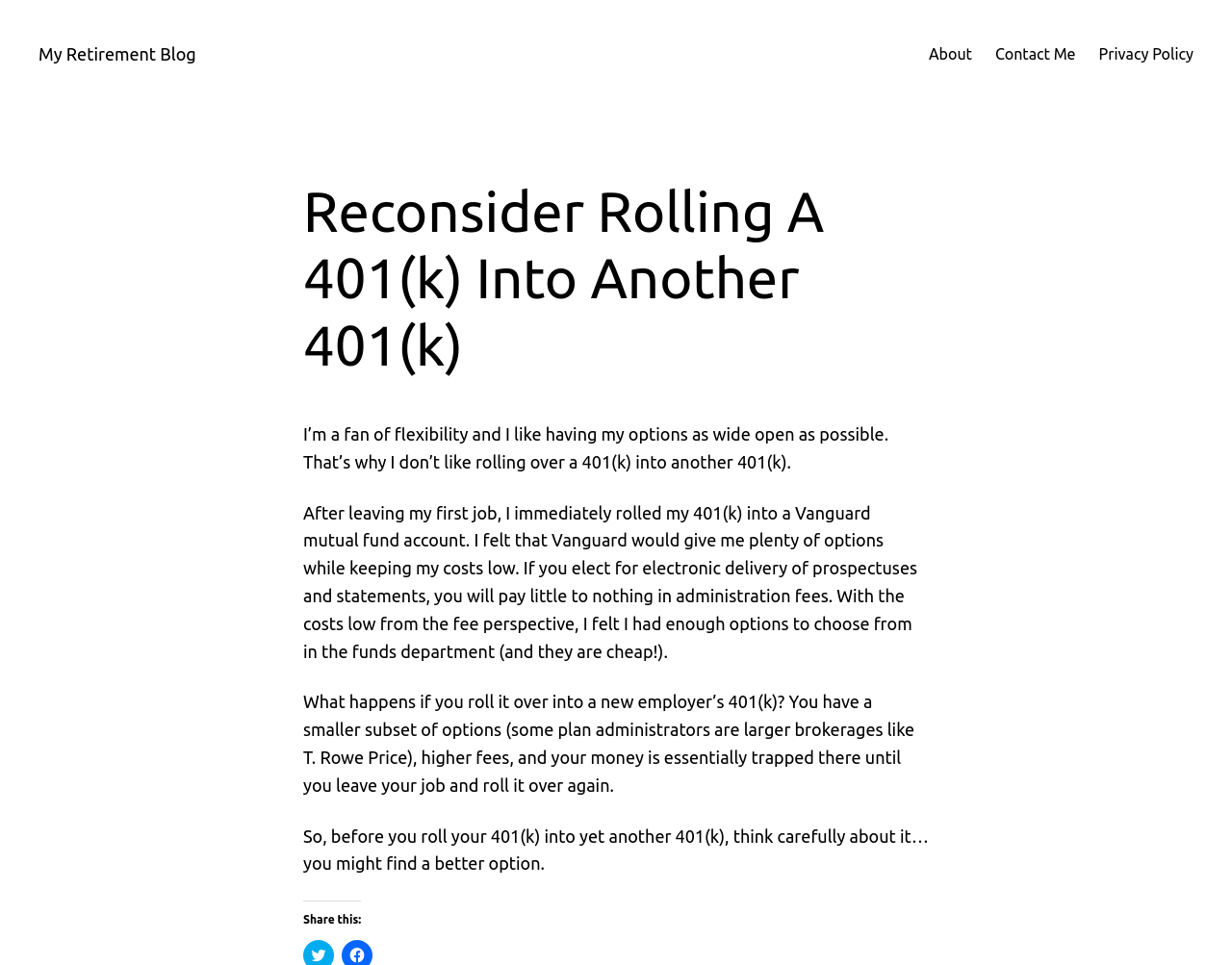What is the purpose of the 'Share this:' section?
Could you give a comprehensive explanation in response to this question?

The 'Share this:' section is likely a call-to-action to encourage readers to share the article on social media or other platforms, allowing them to spread the information and ideas presented in the article.